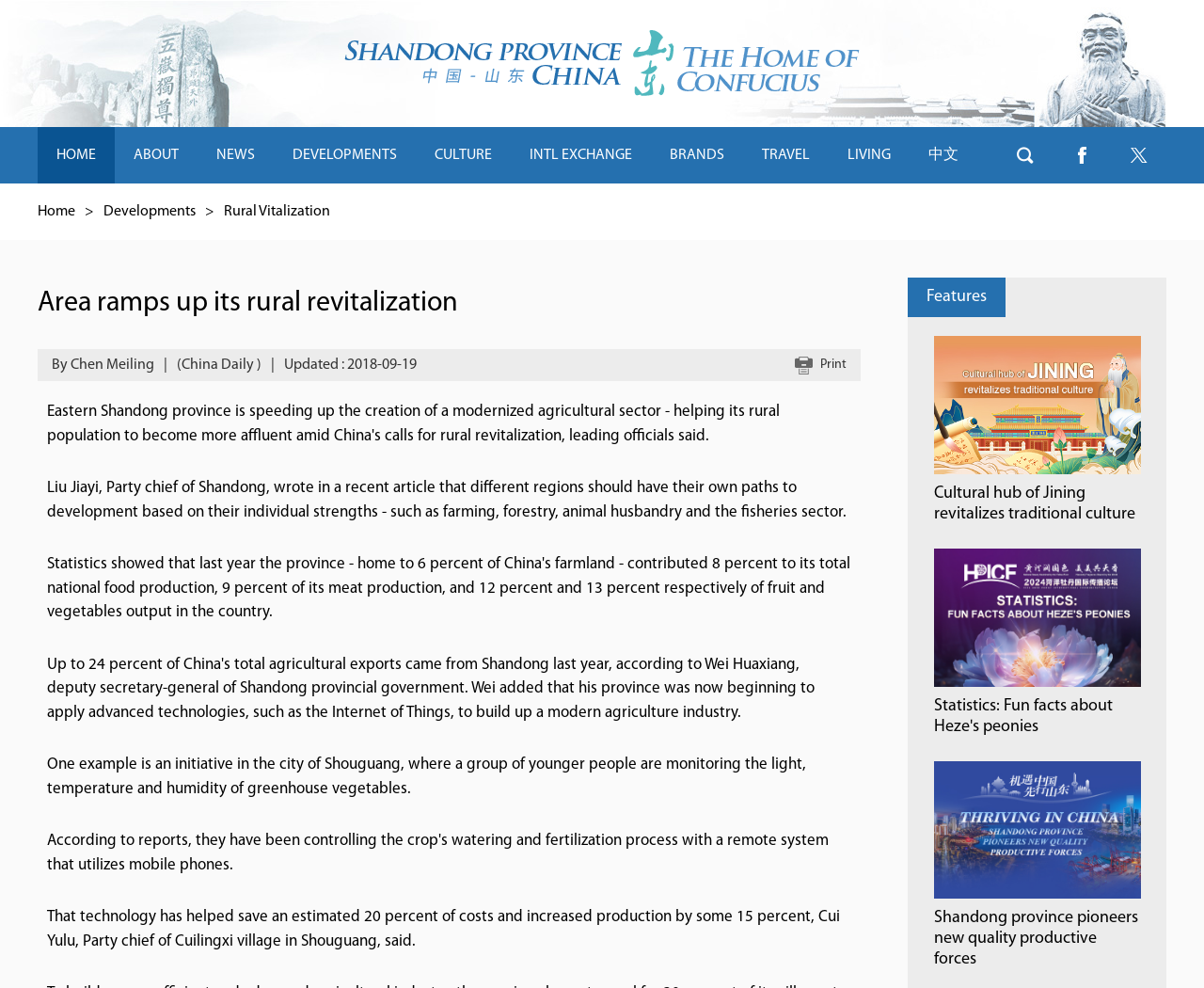Identify the bounding box coordinates for the element that needs to be clicked to fulfill this instruction: "Click the 'Log In' link". Provide the coordinates in the format of four float numbers between 0 and 1: [left, top, right, bottom].

None